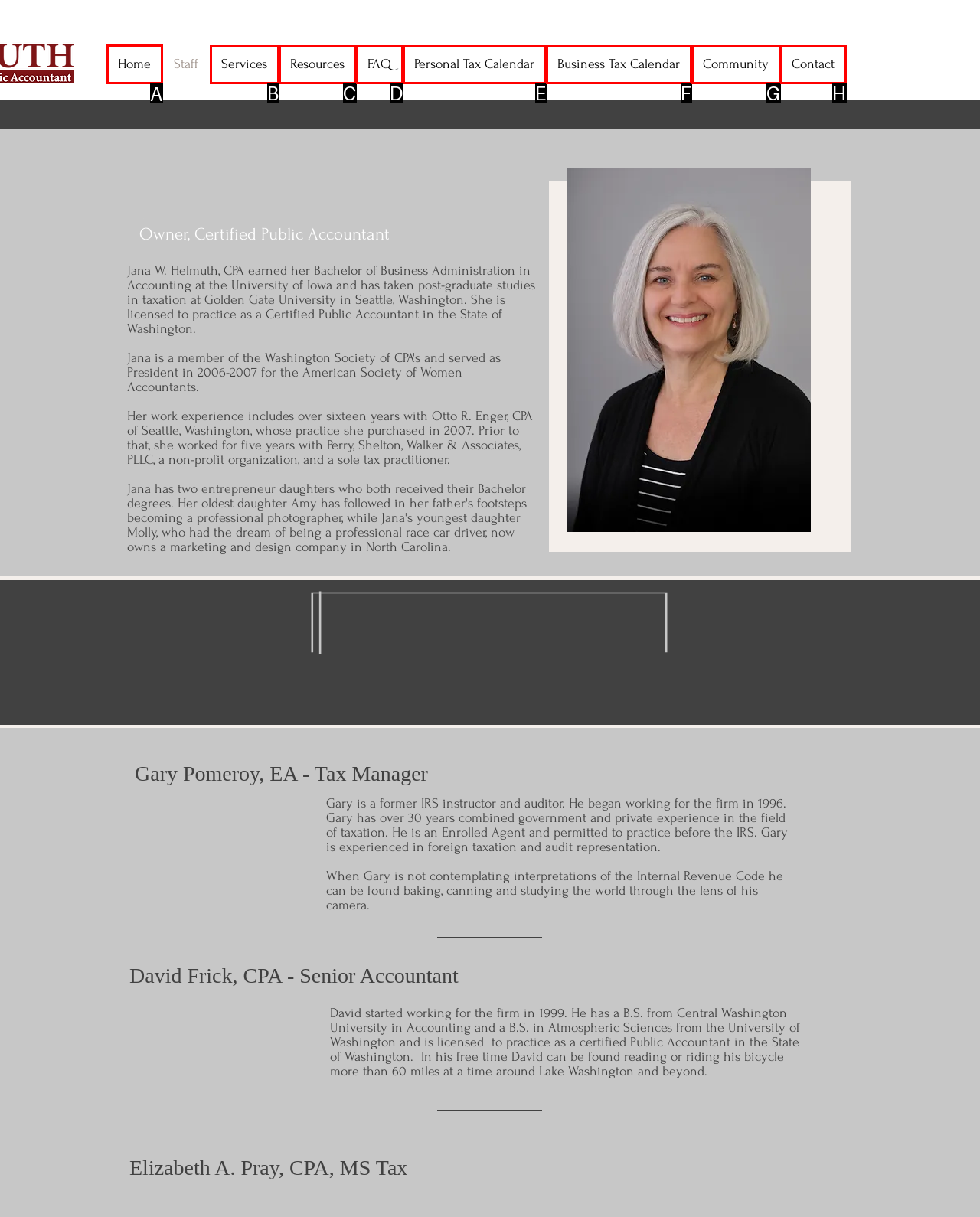Choose the correct UI element to click for this task: Click on the Home link Answer using the letter from the given choices.

A